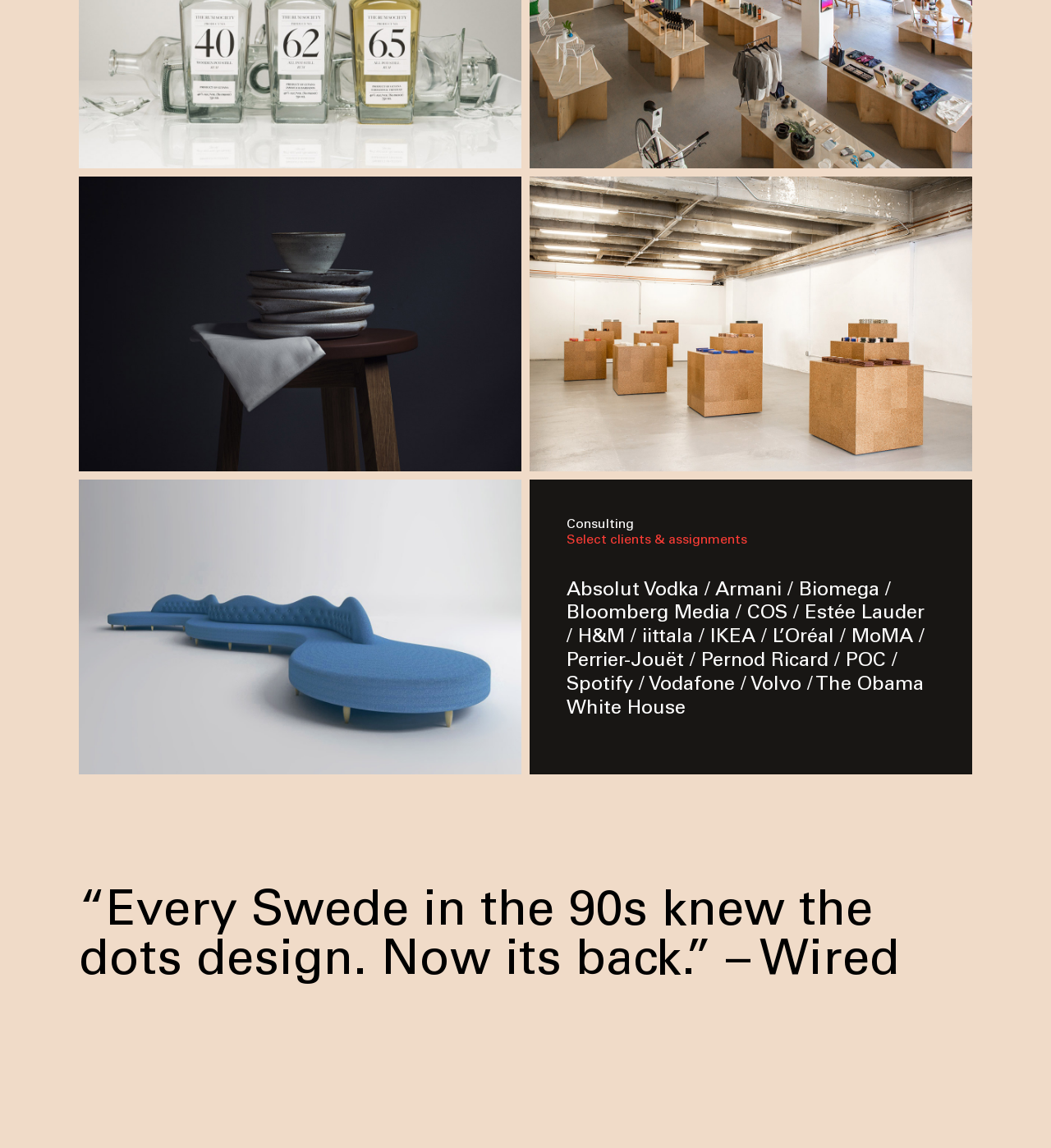Determine the bounding box coordinates for the clickable element to execute this instruction: "Visit Austere x Mast Brothers". Provide the coordinates as four float numbers between 0 and 1, i.e., [left, top, right, bottom].

[0.504, 0.154, 0.925, 0.411]